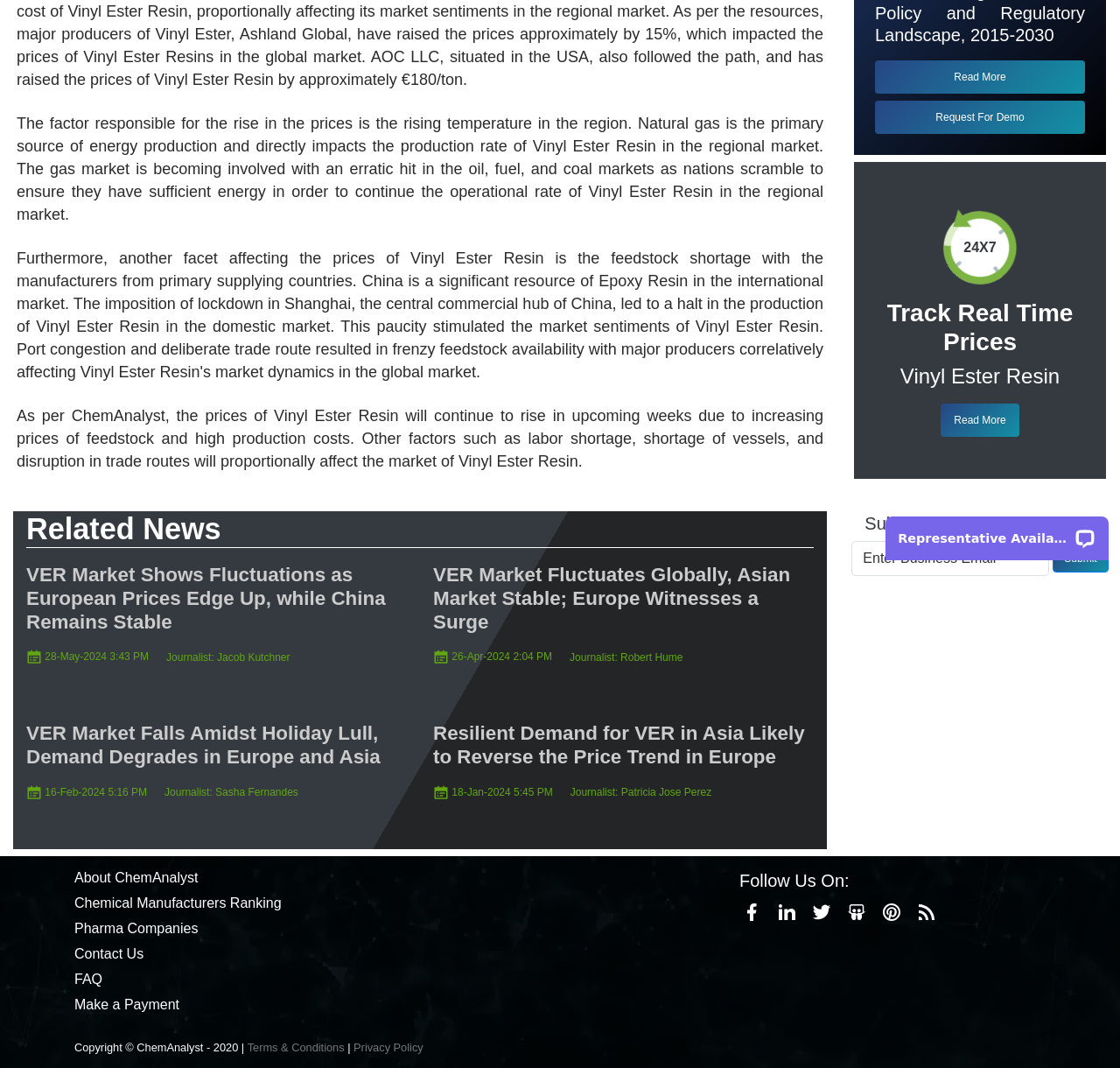From the webpage screenshot, predict the bounding box of the UI element that matches this description: "name="CorpEmail" placeholder="Enter Business Email"".

[0.76, 0.506, 0.937, 0.539]